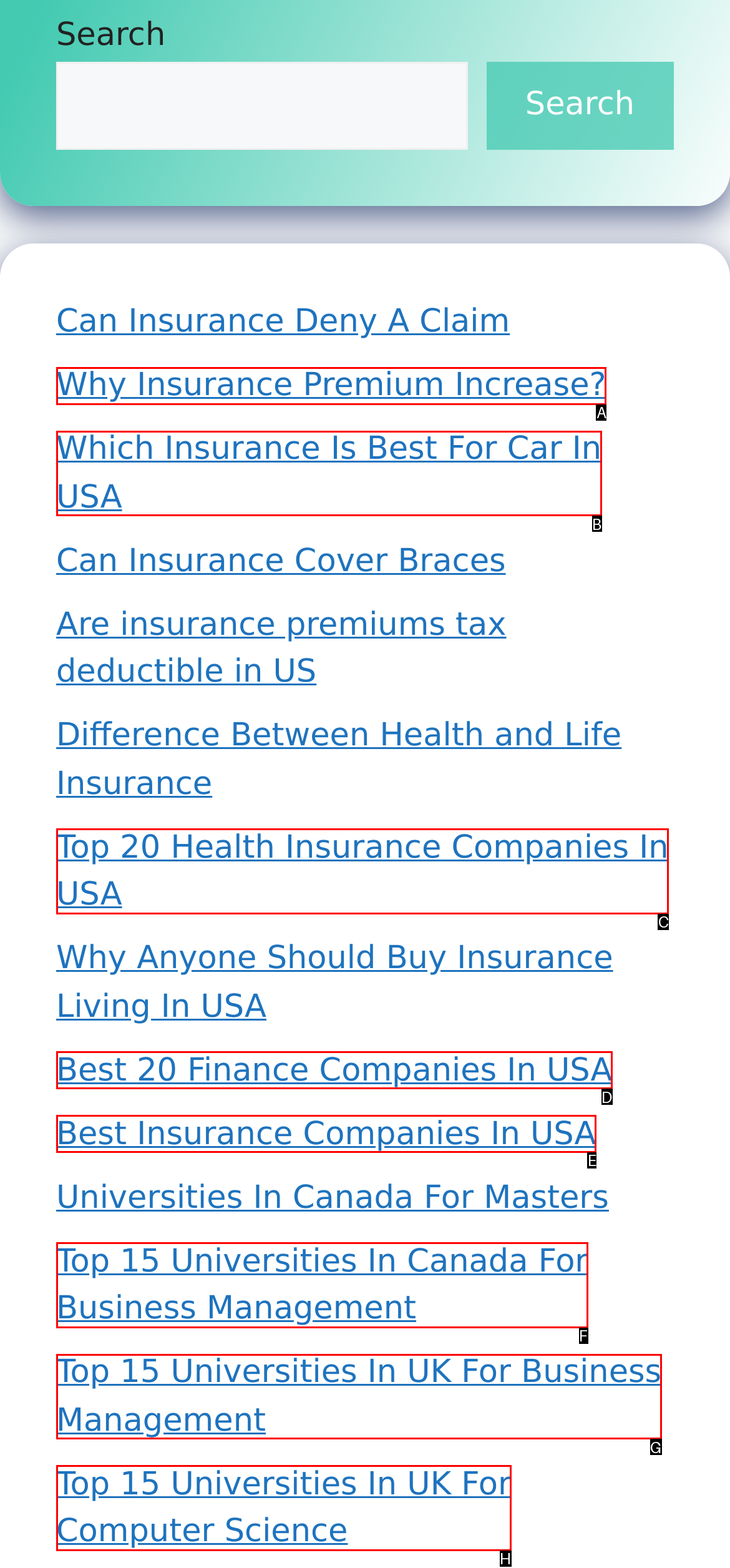Tell me which option I should click to complete the following task: learn about the best insurance companies in USA Answer with the option's letter from the given choices directly.

E